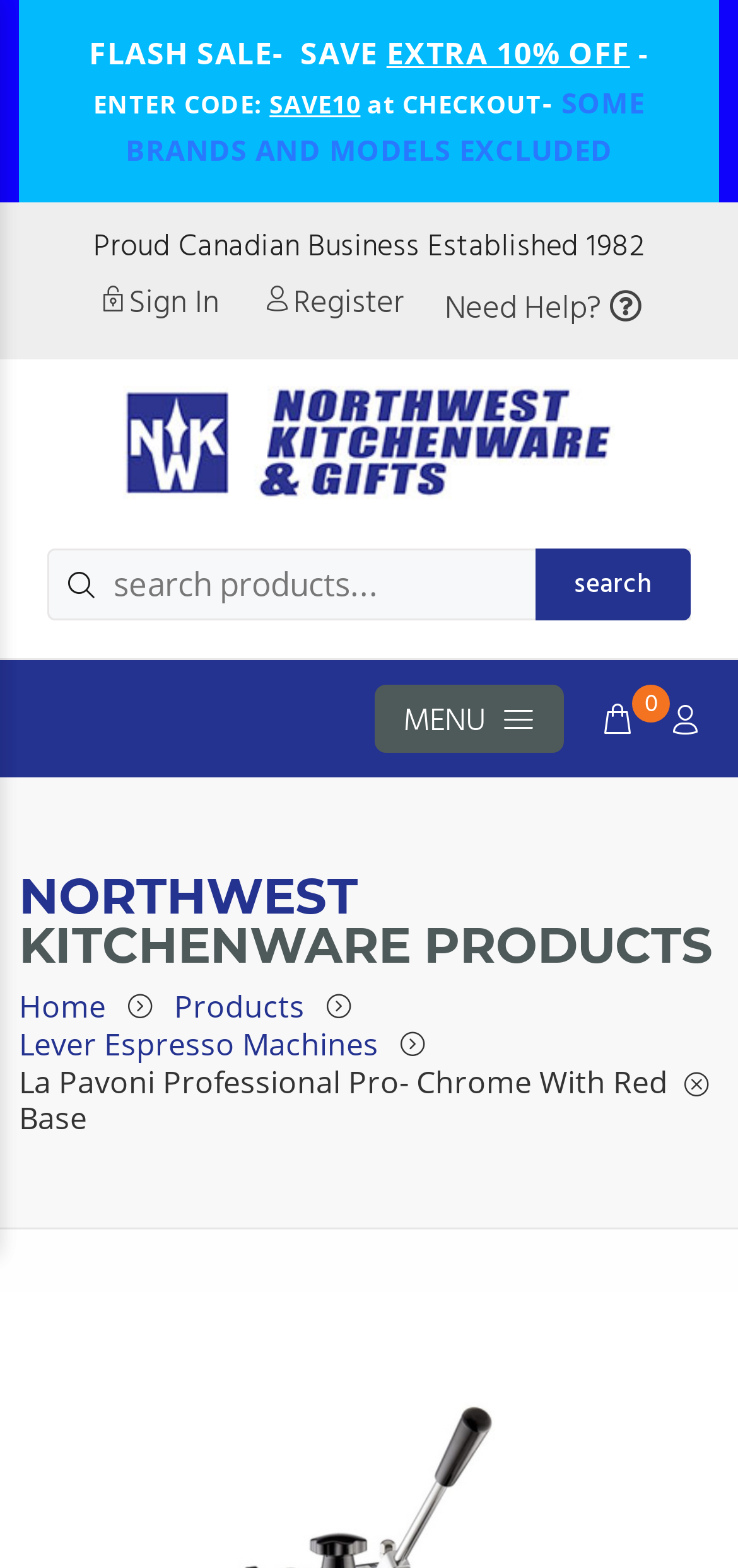What is the icon next to the 'Need Help?' link?
Refer to the image and give a detailed answer to the query.

The 'Need Help?' link can be found near the top of the webpage, and it has an icon next to it. The icon is represented by the Unicode character 'uf059'.